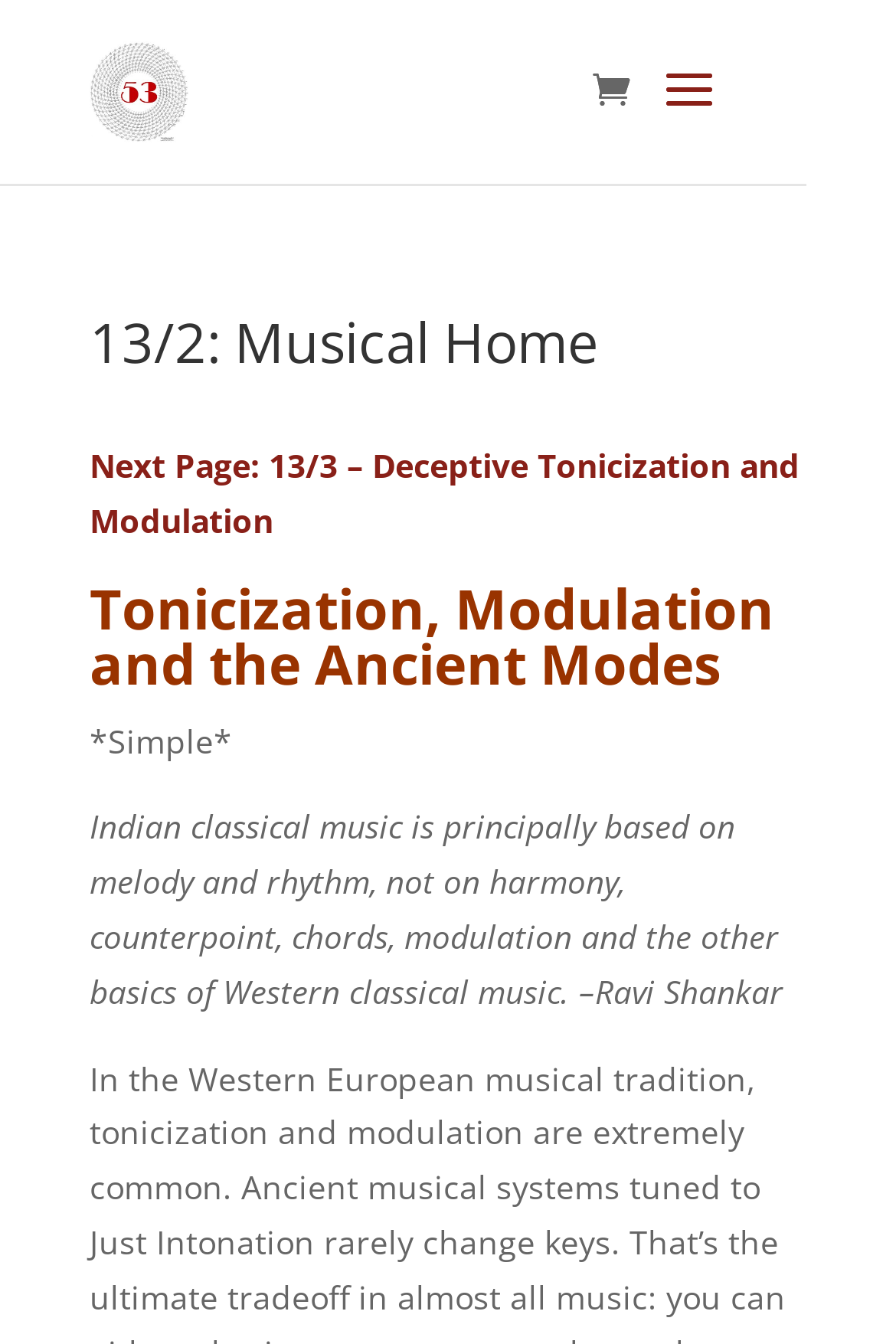What is the title of the next page?
Please provide a single word or phrase in response based on the screenshot.

13/3 – Deceptive Tonicization and Modulation